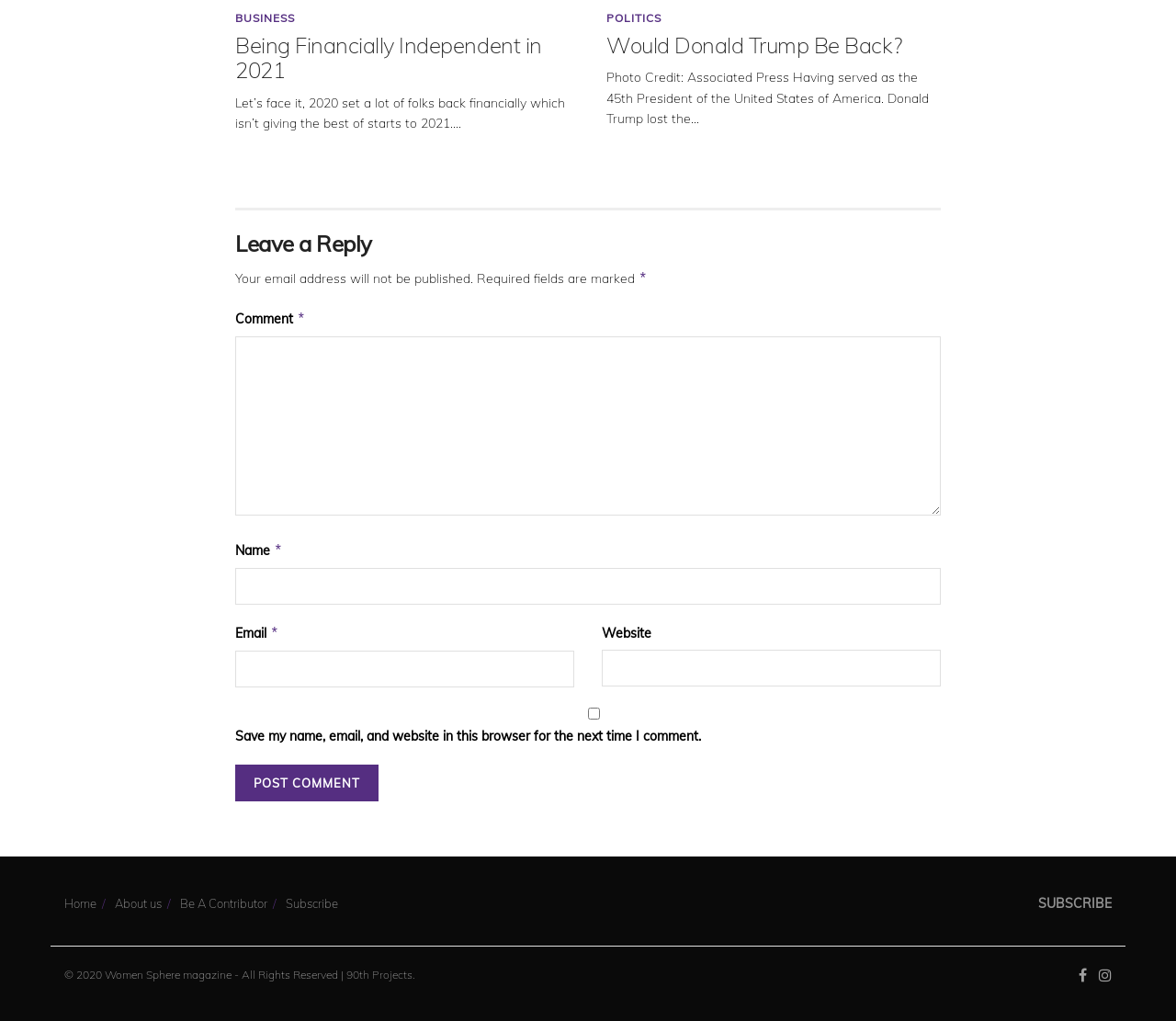Determine the bounding box coordinates of the element's region needed to click to follow the instruction: "Click on Post Comment". Provide these coordinates as four float numbers between 0 and 1, formatted as [left, top, right, bottom].

[0.2, 0.749, 0.322, 0.785]